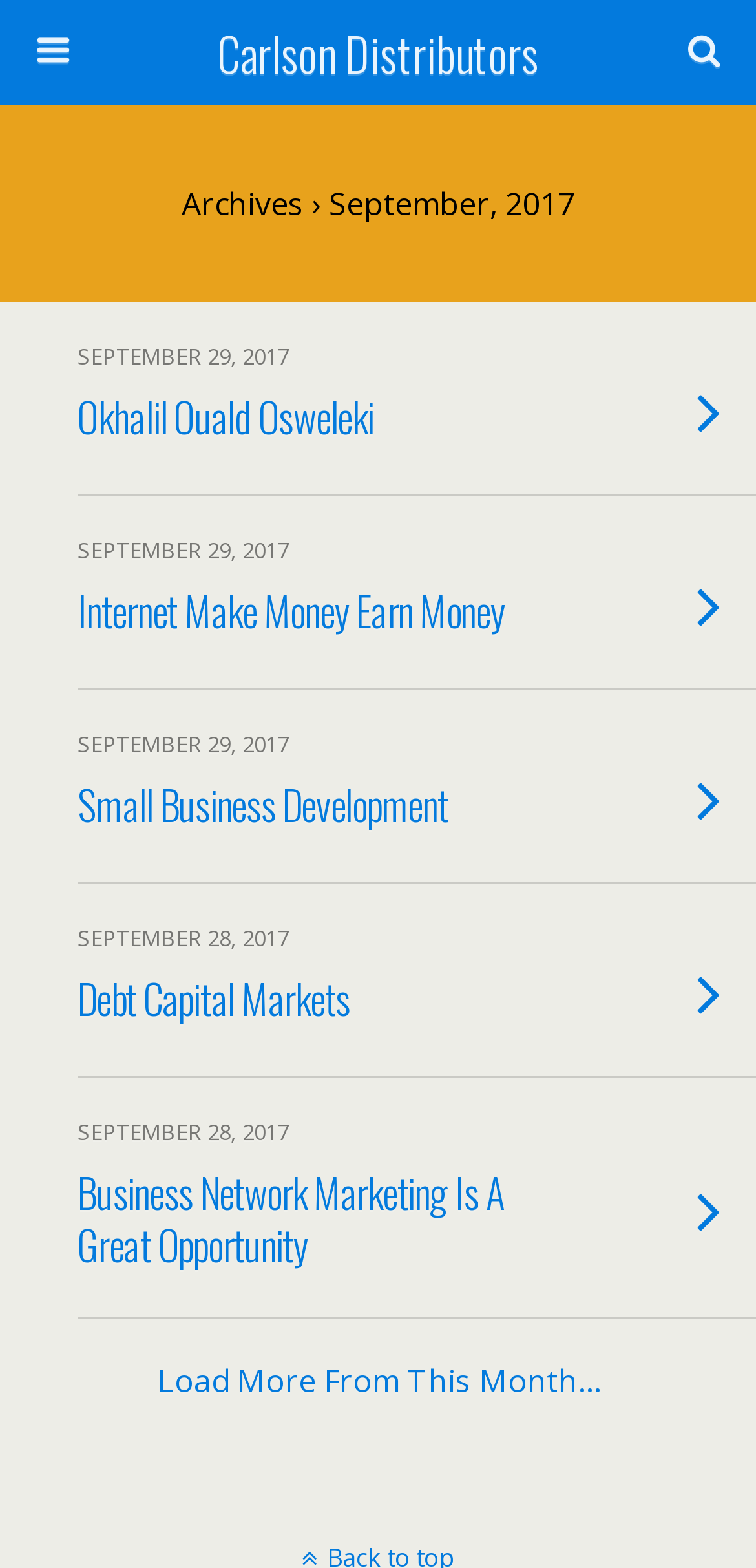Specify the bounding box coordinates (top-left x, top-left y, bottom-right x, bottom-right y) of the UI element in the screenshot that matches this description: SGB Update

None